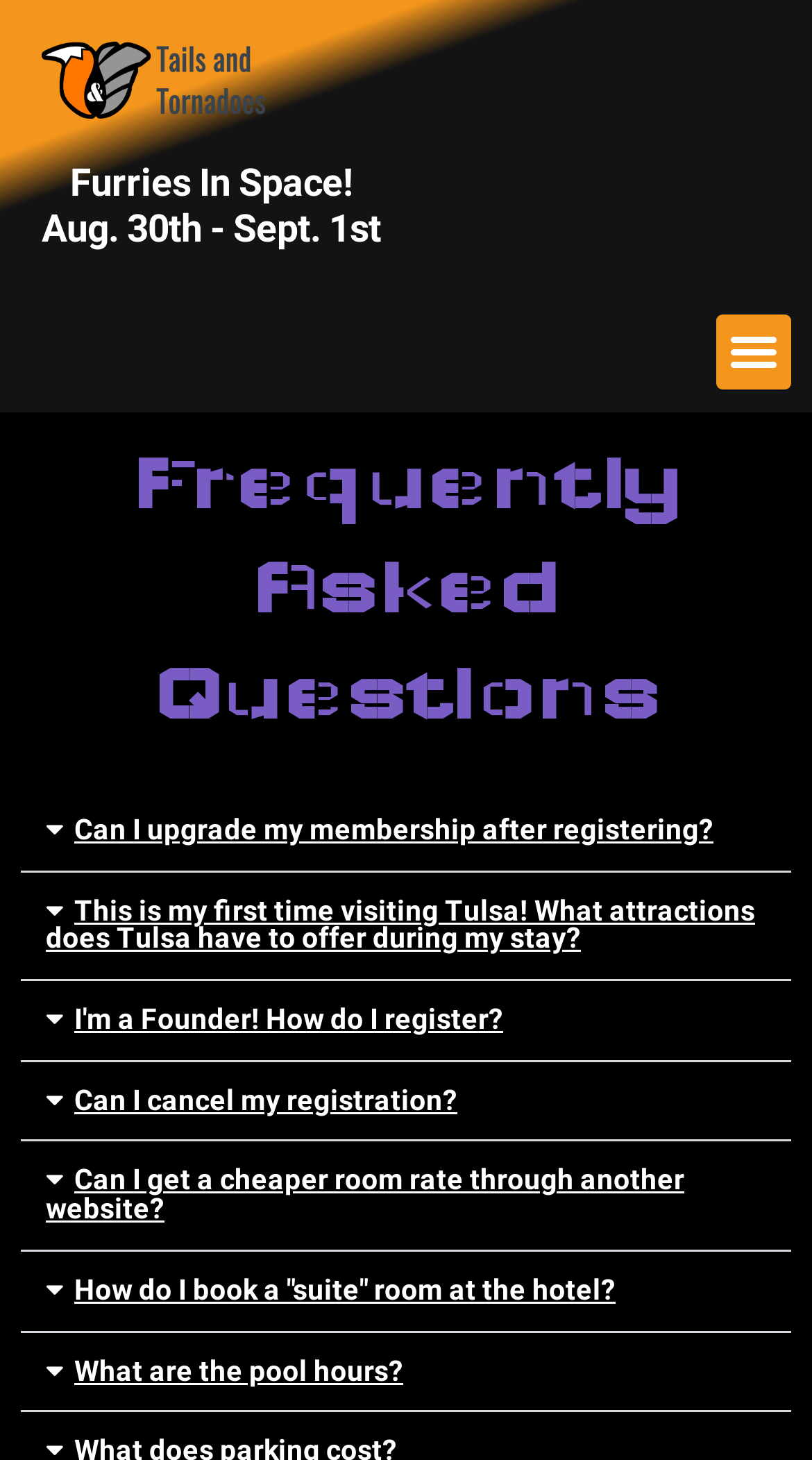Please identify the bounding box coordinates of the area I need to click to accomplish the following instruction: "Click on Wiley link".

None